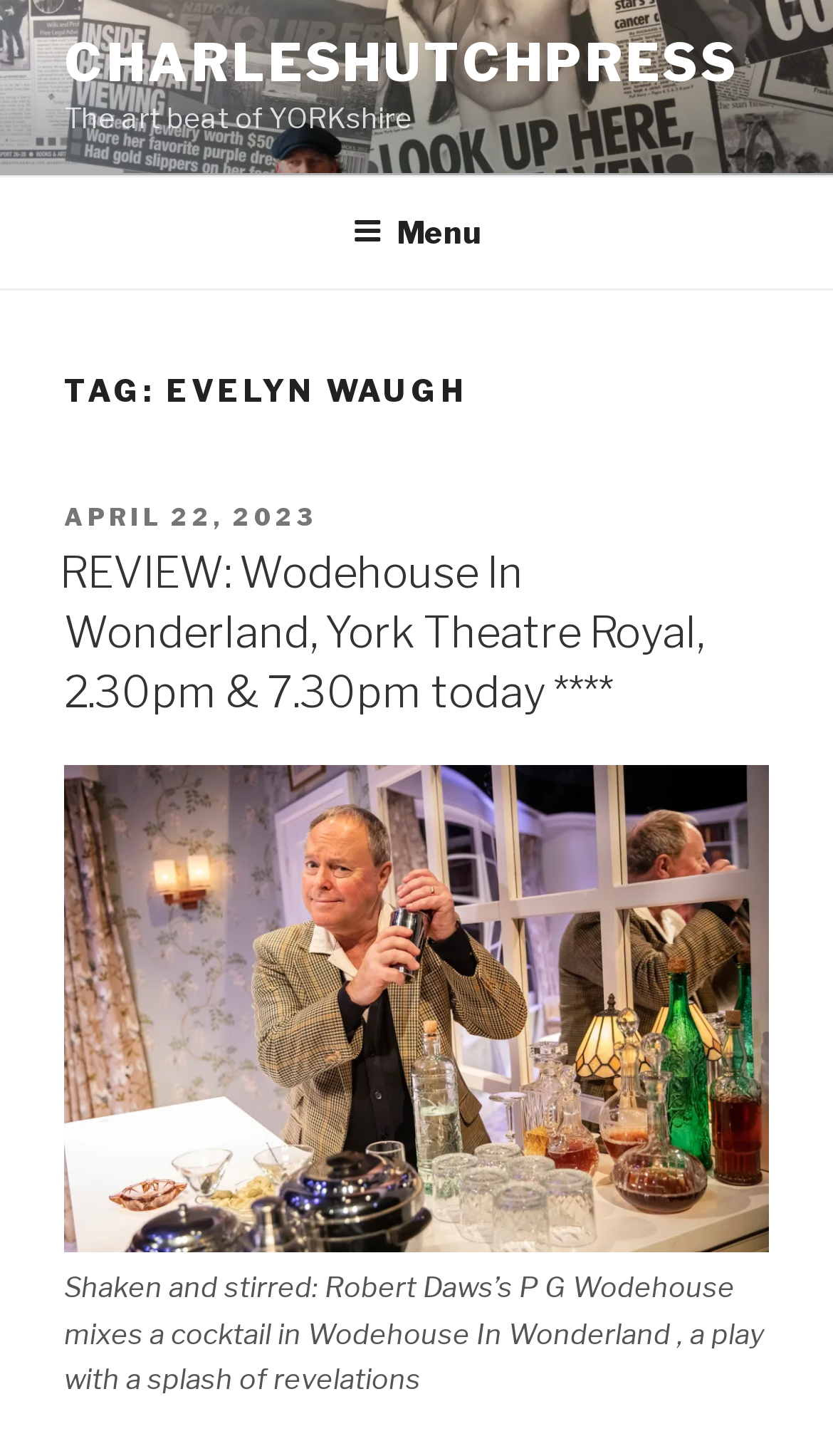Provide a short answer using a single word or phrase for the following question: 
What is the name of the play being reviewed?

Wodehouse In Wonderland